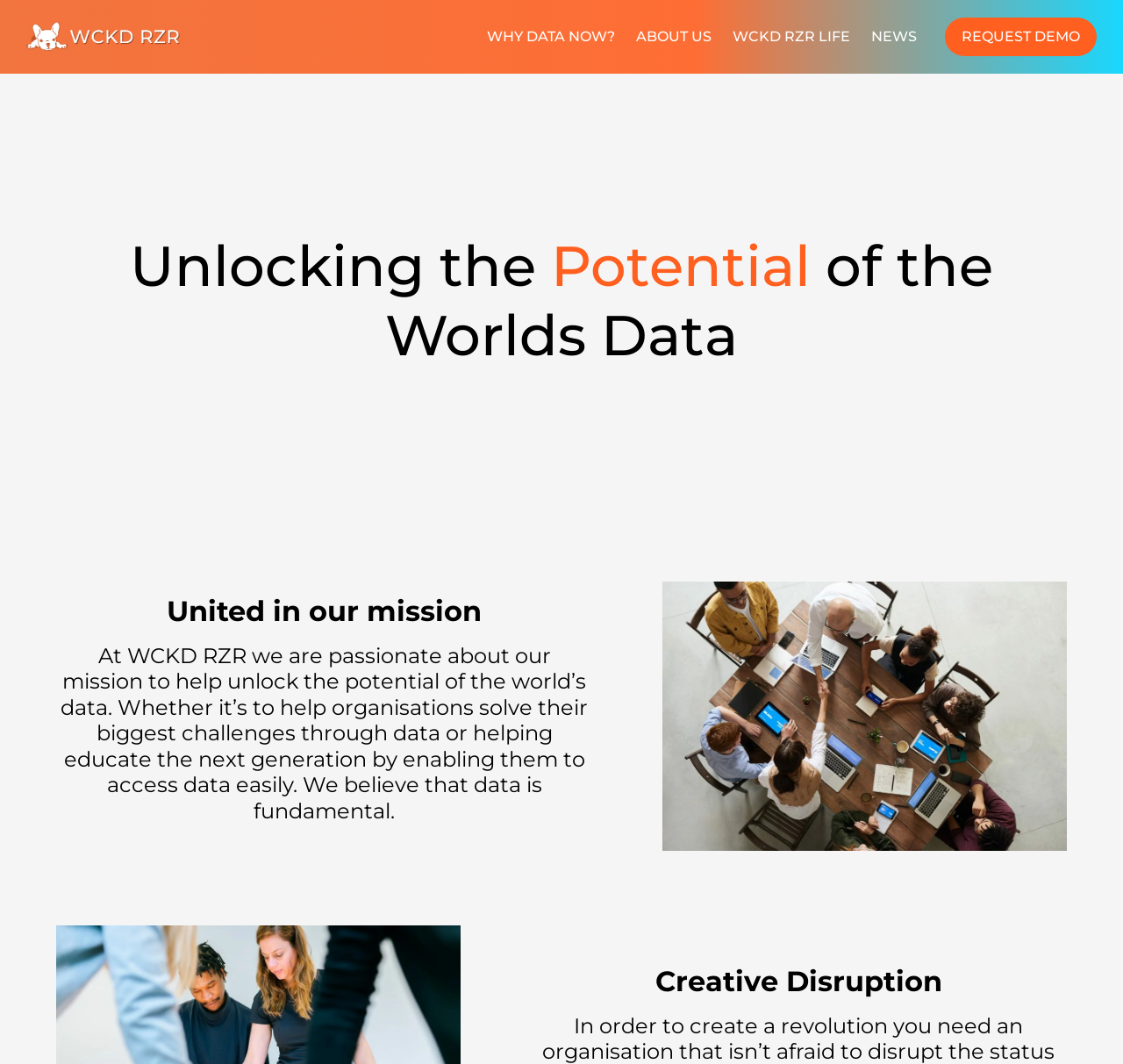Can you find and provide the title of the webpage?

Unlocking the Potential of the Worlds Data